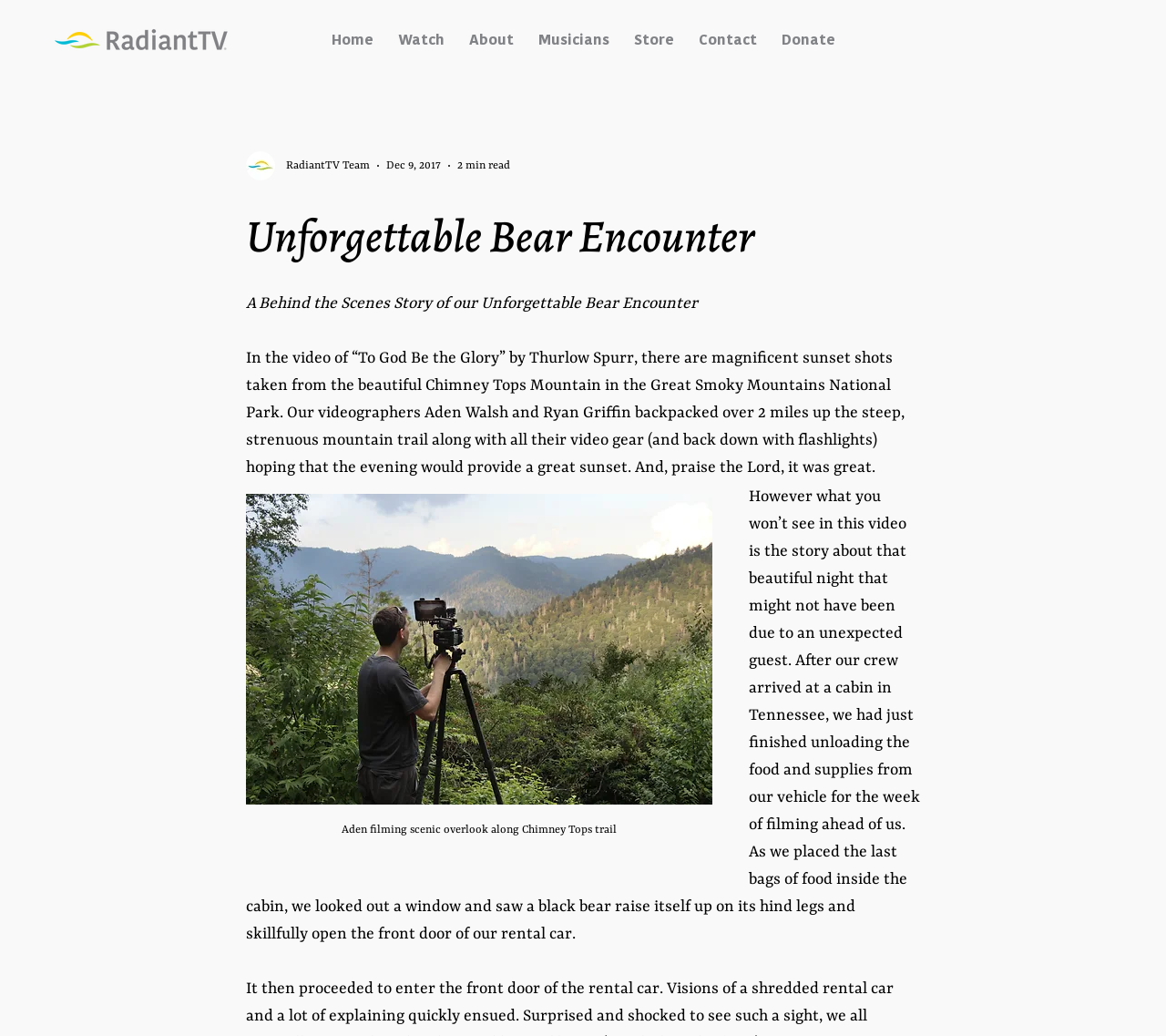Specify the bounding box coordinates of the element's region that should be clicked to achieve the following instruction: "Click the RadiantTV Leaf Logo". The bounding box coordinates consist of four float numbers between 0 and 1, in the format [left, top, right, bottom].

[0.047, 0.017, 0.086, 0.061]